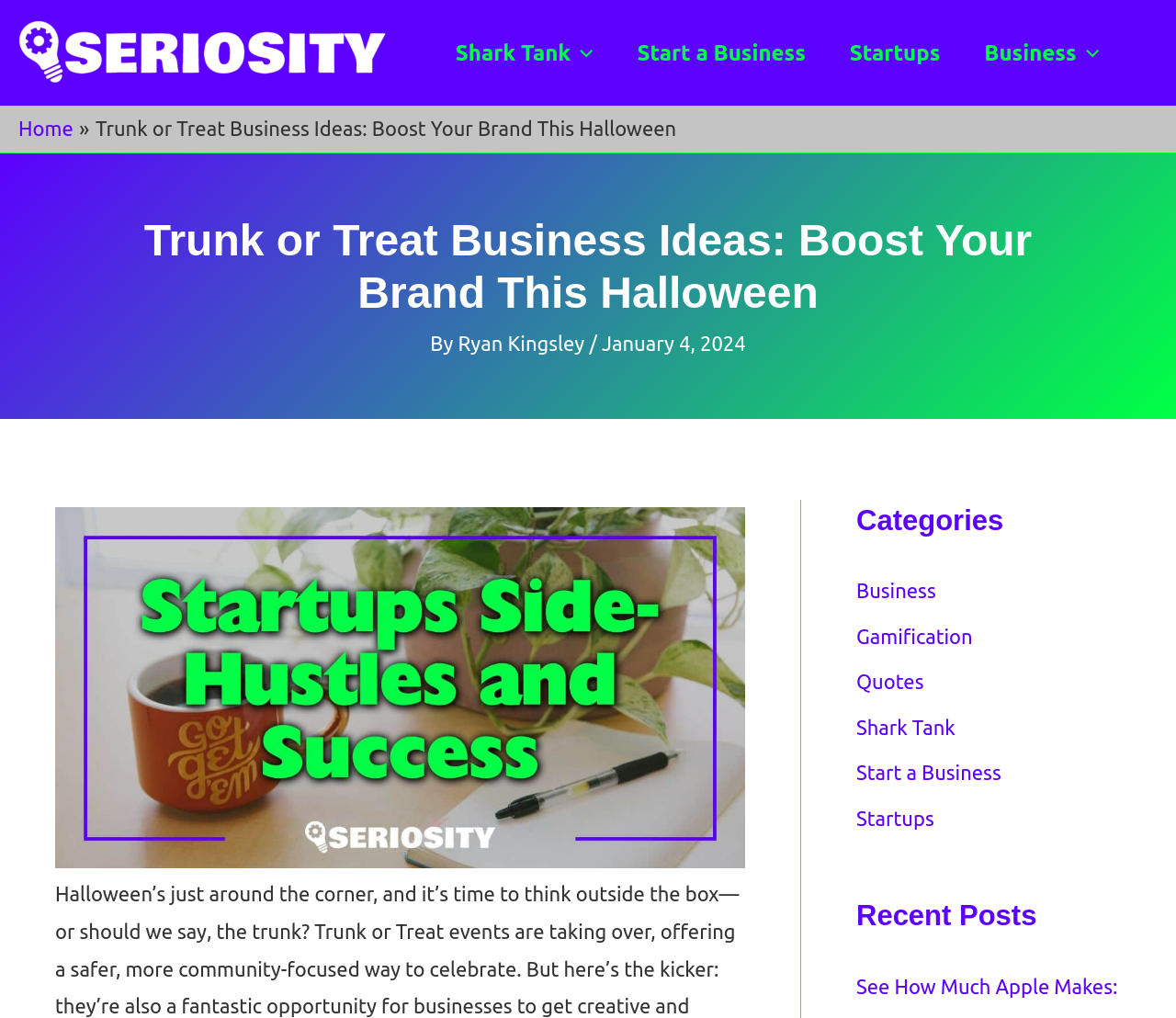What is the author of the article?
Please respond to the question with a detailed and well-explained answer.

The author's name is mentioned in the article, specifically in the section below the main heading, where it says 'By Ryan Kingsley'.